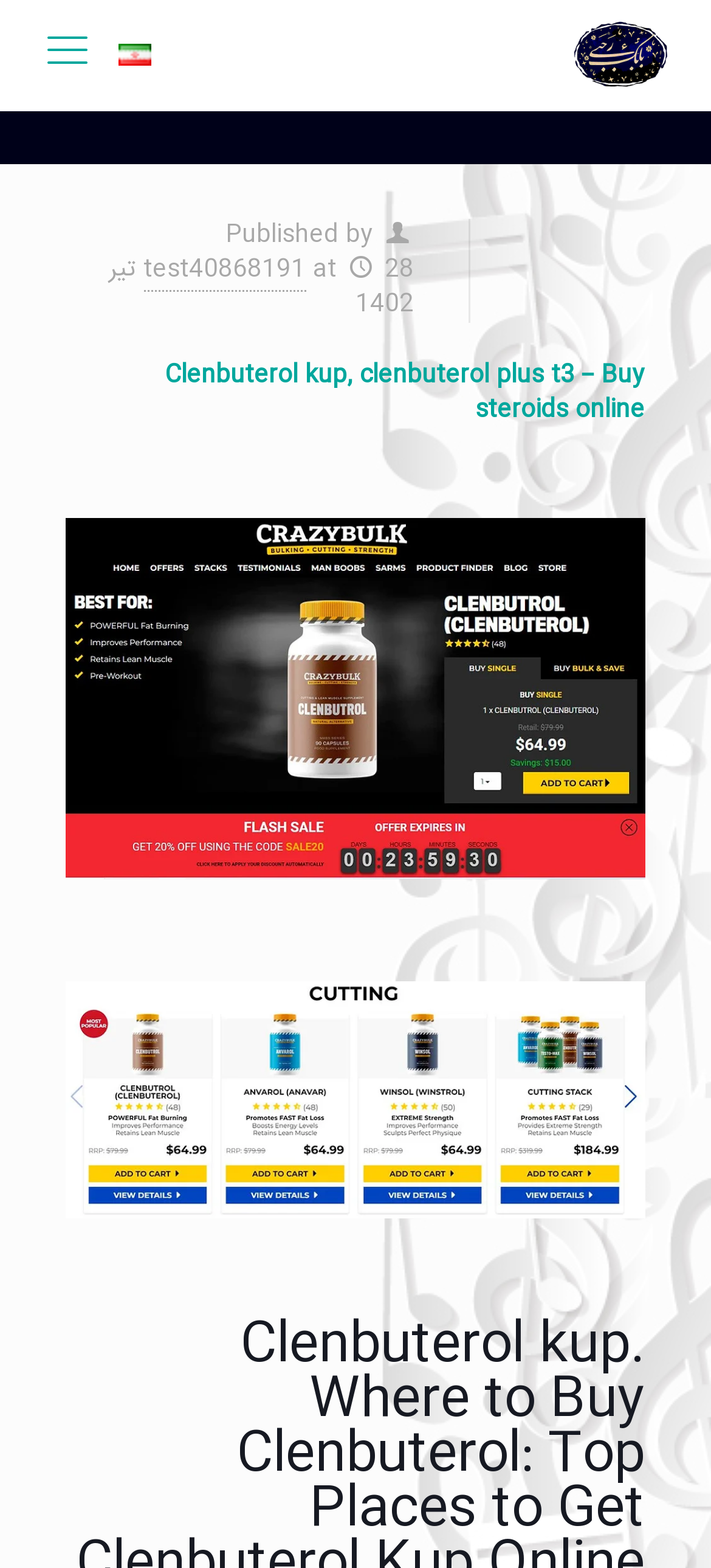Examine the screenshot and answer the question in as much detail as possible: What is the author of the published content?

The author of the published content can be found by looking at the 'Published by' text, which is followed by the author's name, 'test40868191'.